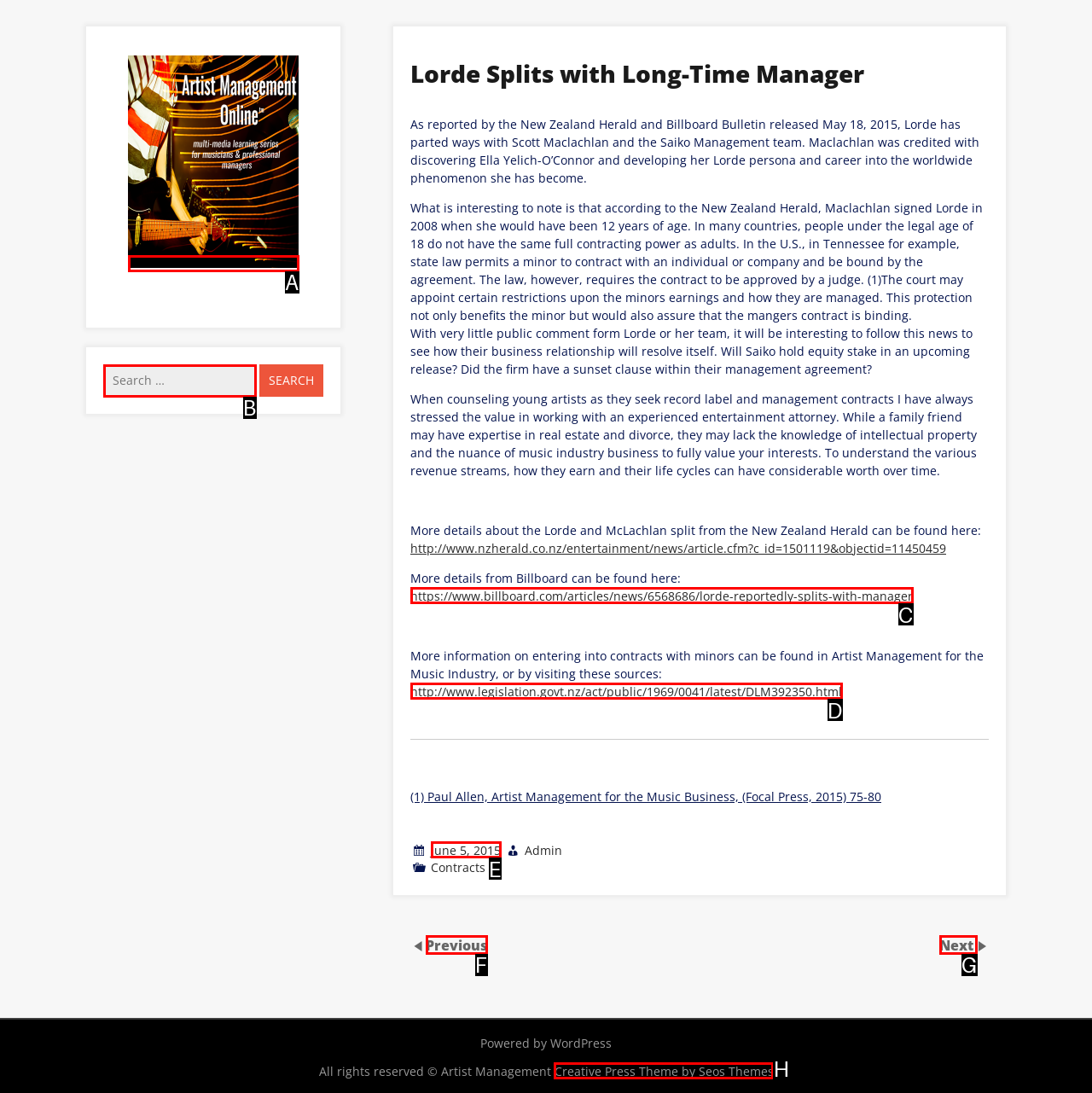From the given options, find the HTML element that fits the description: Colorado Tech Weekly. Reply with the letter of the chosen element.

None